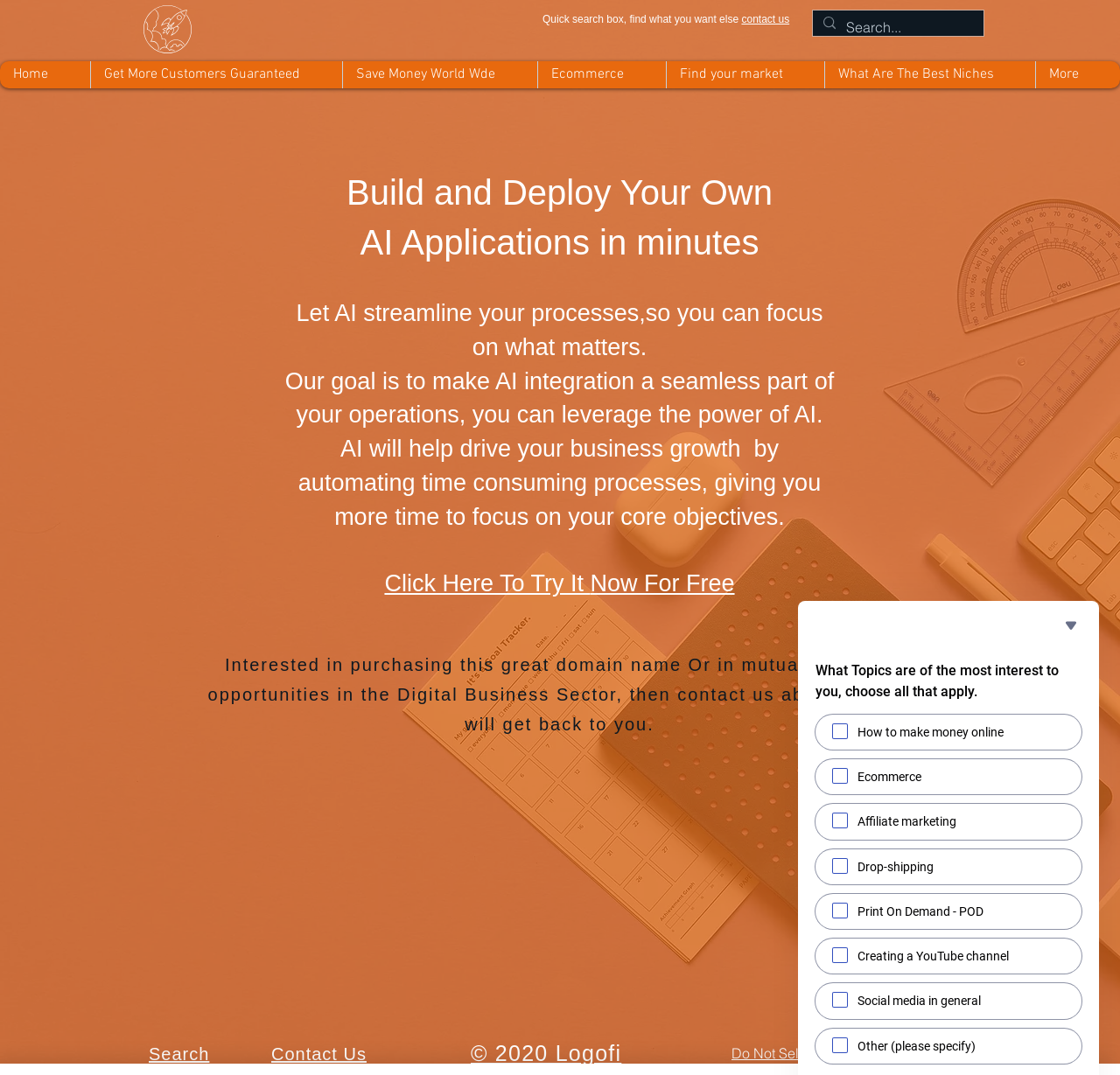Locate the bounding box of the UI element described by: "Contact Us" in the given webpage screenshot.

[0.242, 0.972, 0.327, 0.989]